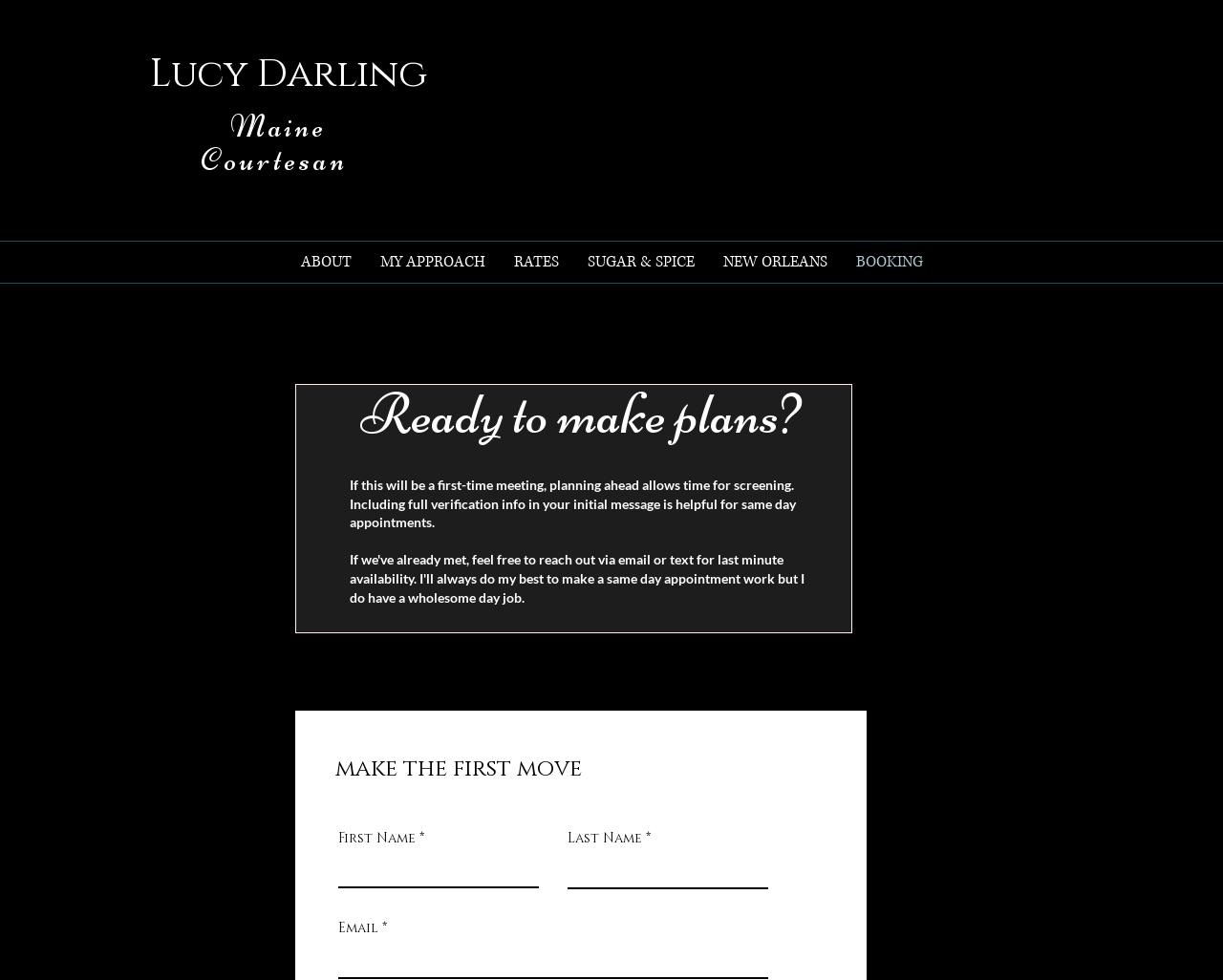Please identify the bounding box coordinates of the element's region that I should click in order to complete the following instruction: "Enter your First Name". The bounding box coordinates consist of four float numbers between 0 and 1, i.e., [left, top, right, bottom].

[0.277, 0.864, 0.441, 0.906]